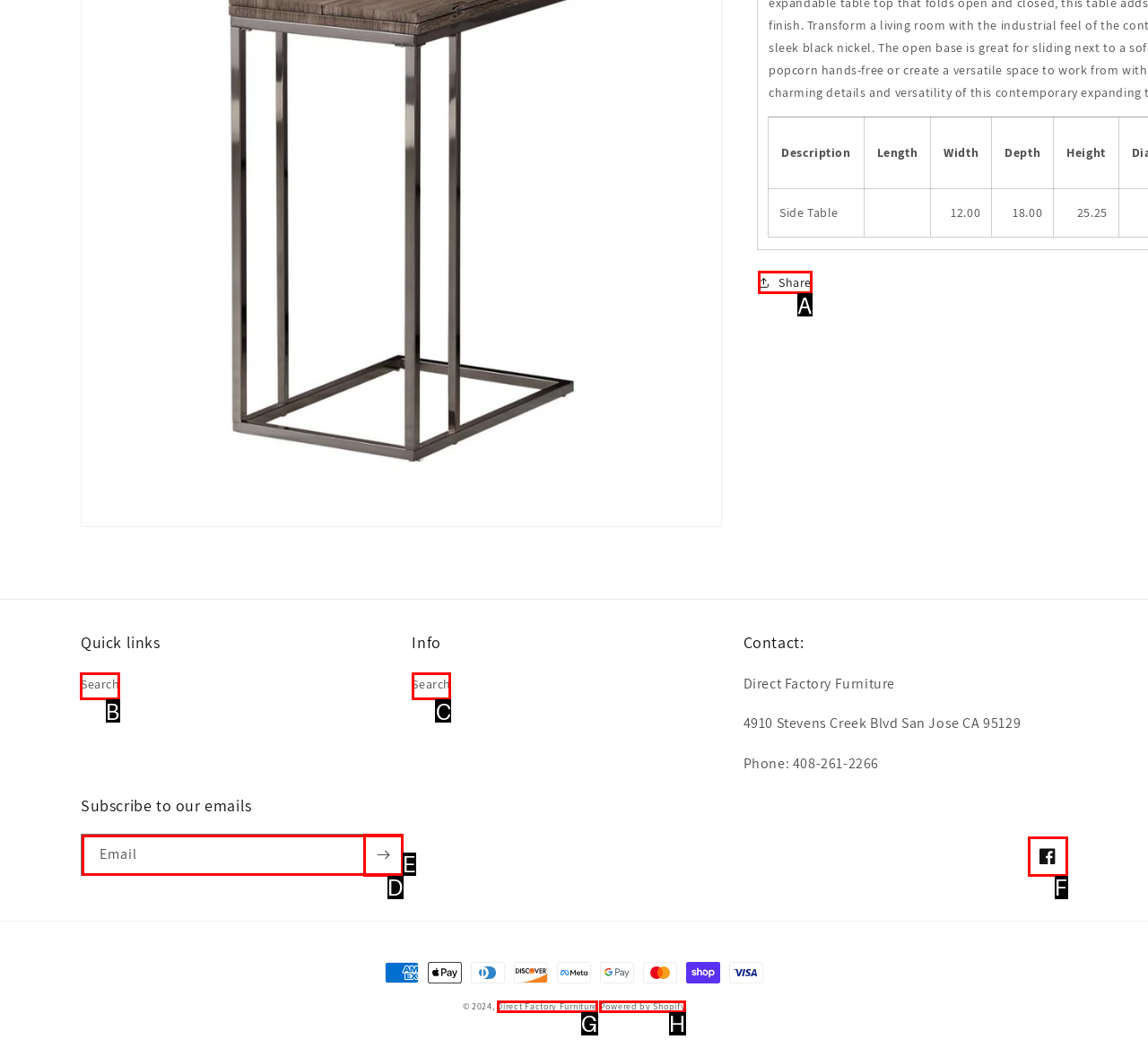Point out the letter of the HTML element you should click on to execute the task: Search
Reply with the letter from the given options.

B